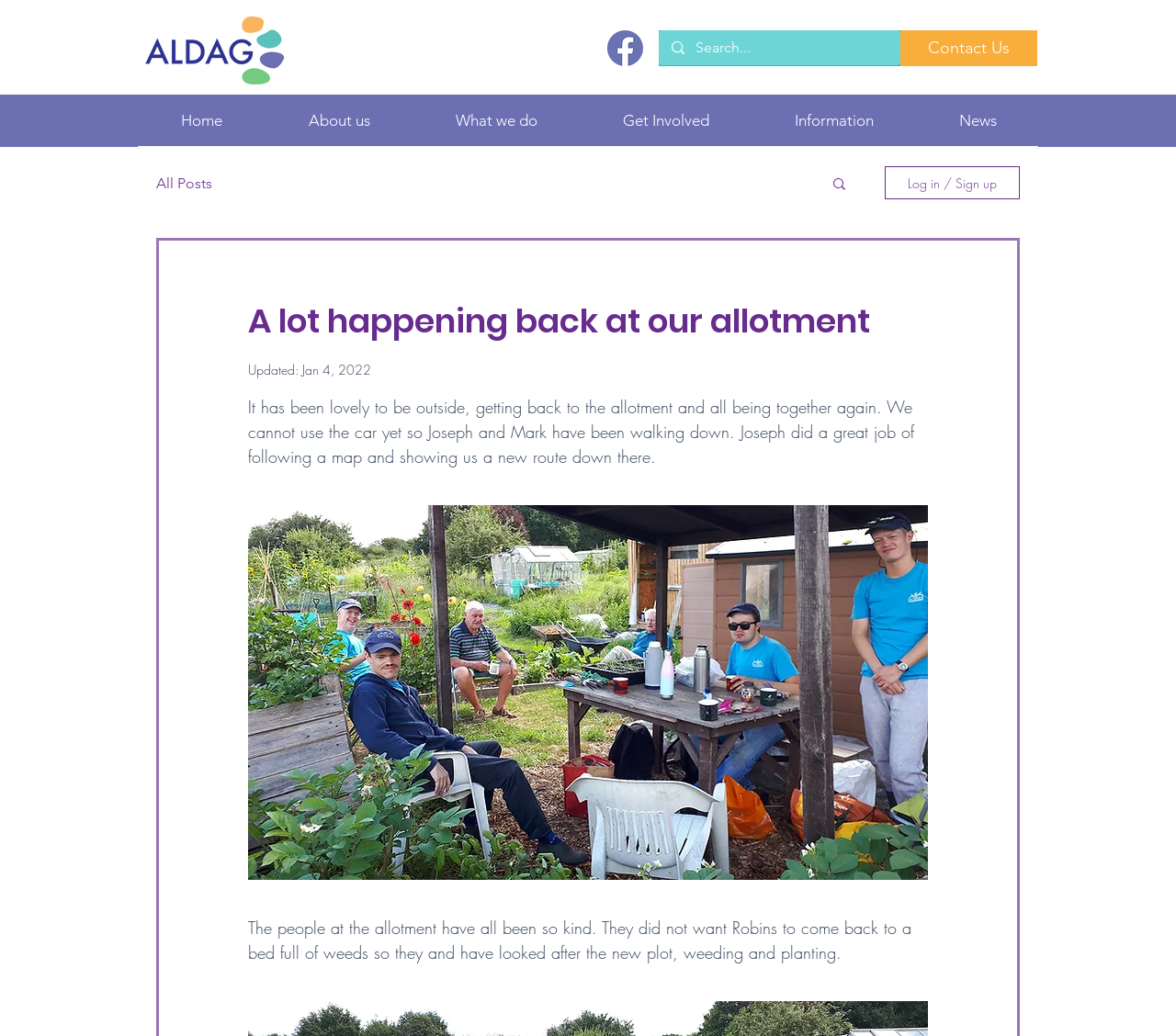Identify the bounding box coordinates for the UI element that matches this description: "About us".

[0.225, 0.091, 0.351, 0.141]